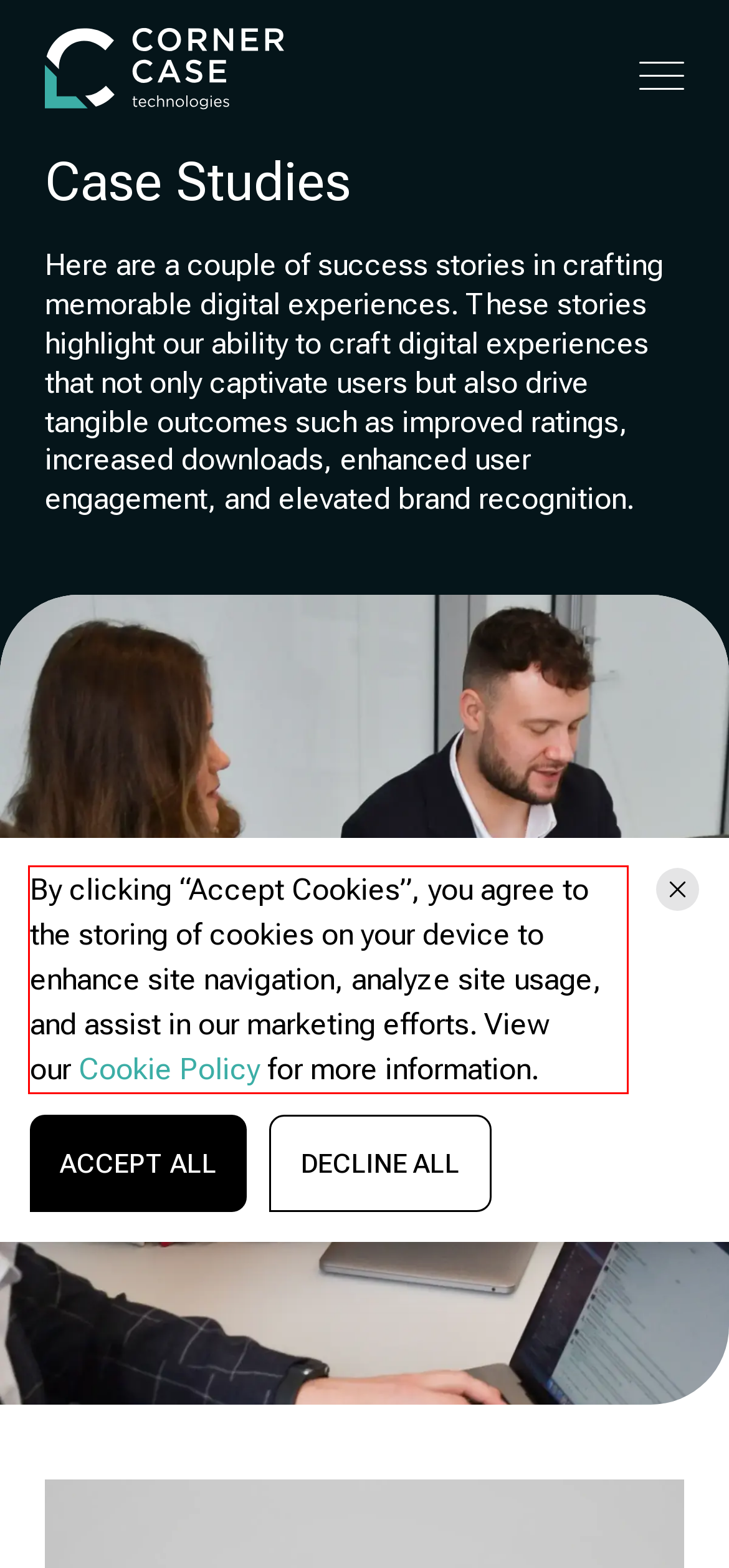Look at the screenshot of the webpage, locate the red rectangle bounding box, and generate the text content that it contains.

By clicking “Accept Cookies”, you agree to the storing of cookies on your device to enhance site navigation, analyze site usage, and assist in our marketing efforts. View our Cookie Policy for more information.